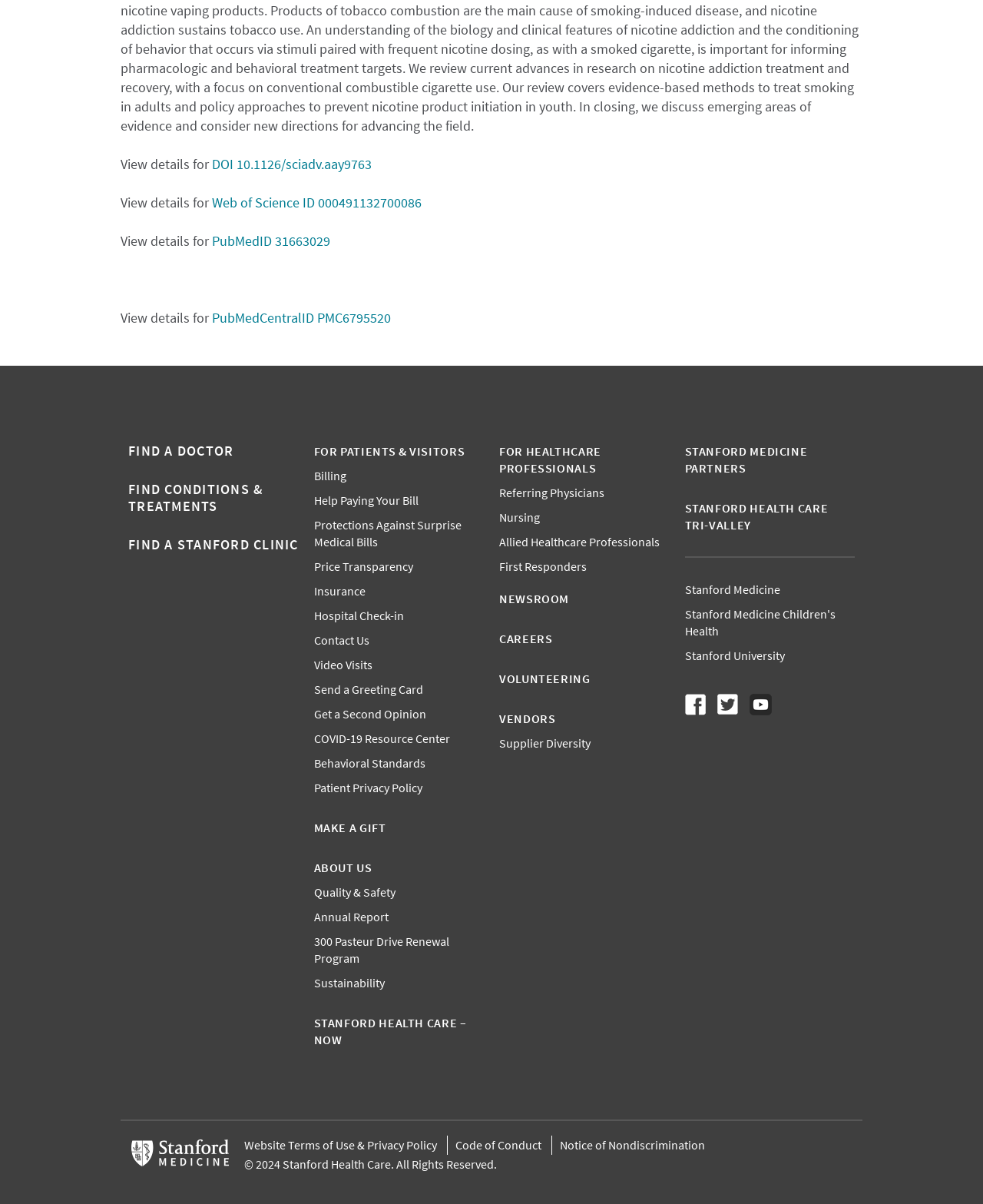Please determine the bounding box coordinates for the UI element described as: "name="submit" value="Post Comment"".

None